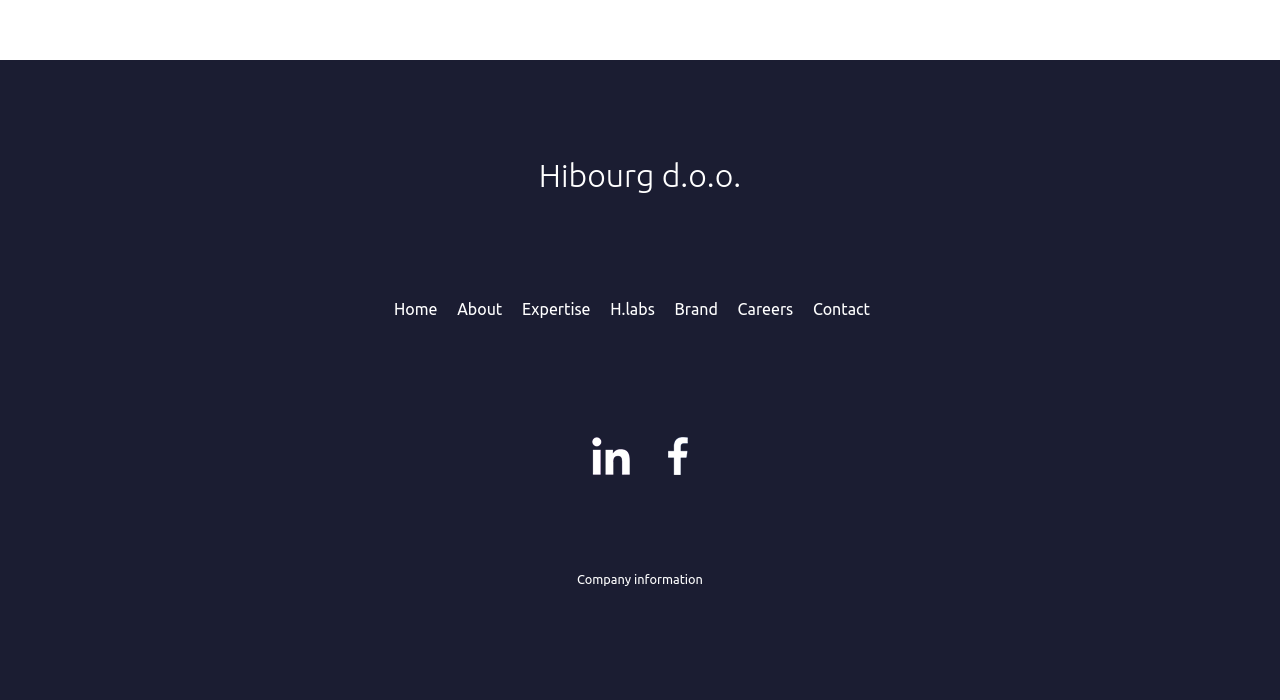Select the bounding box coordinates of the element I need to click to carry out the following instruction: "get company information".

[0.451, 0.817, 0.549, 0.837]